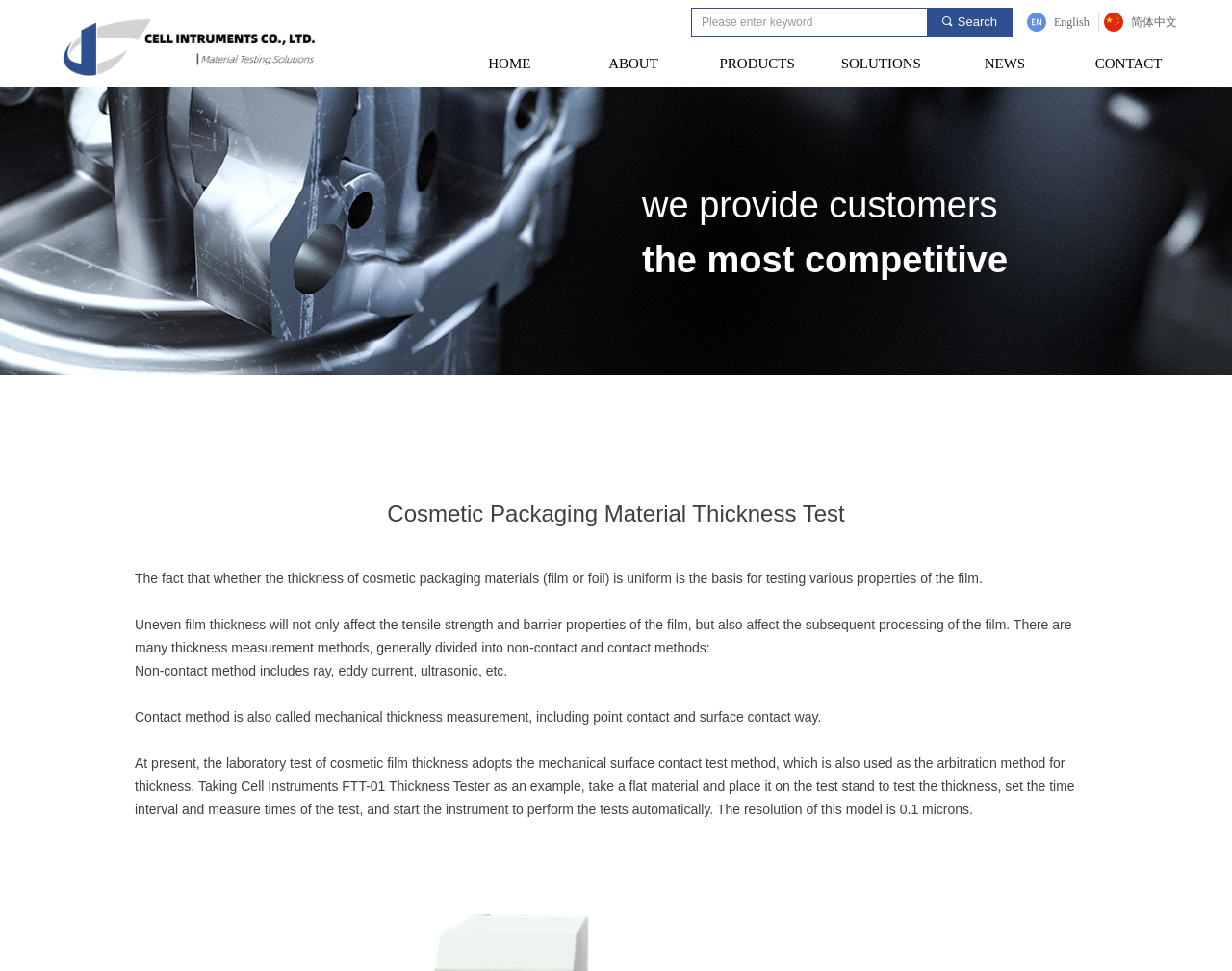What does Cell Instruments provide to customers?
Please use the image to deliver a detailed and complete answer.

According to the webpage, Cell Instruments provides customers with the most competitive laboratory testing scheme, which suggests that the company offers a comprehensive and effective solution for laboratory testing of cosmetic film thickness.